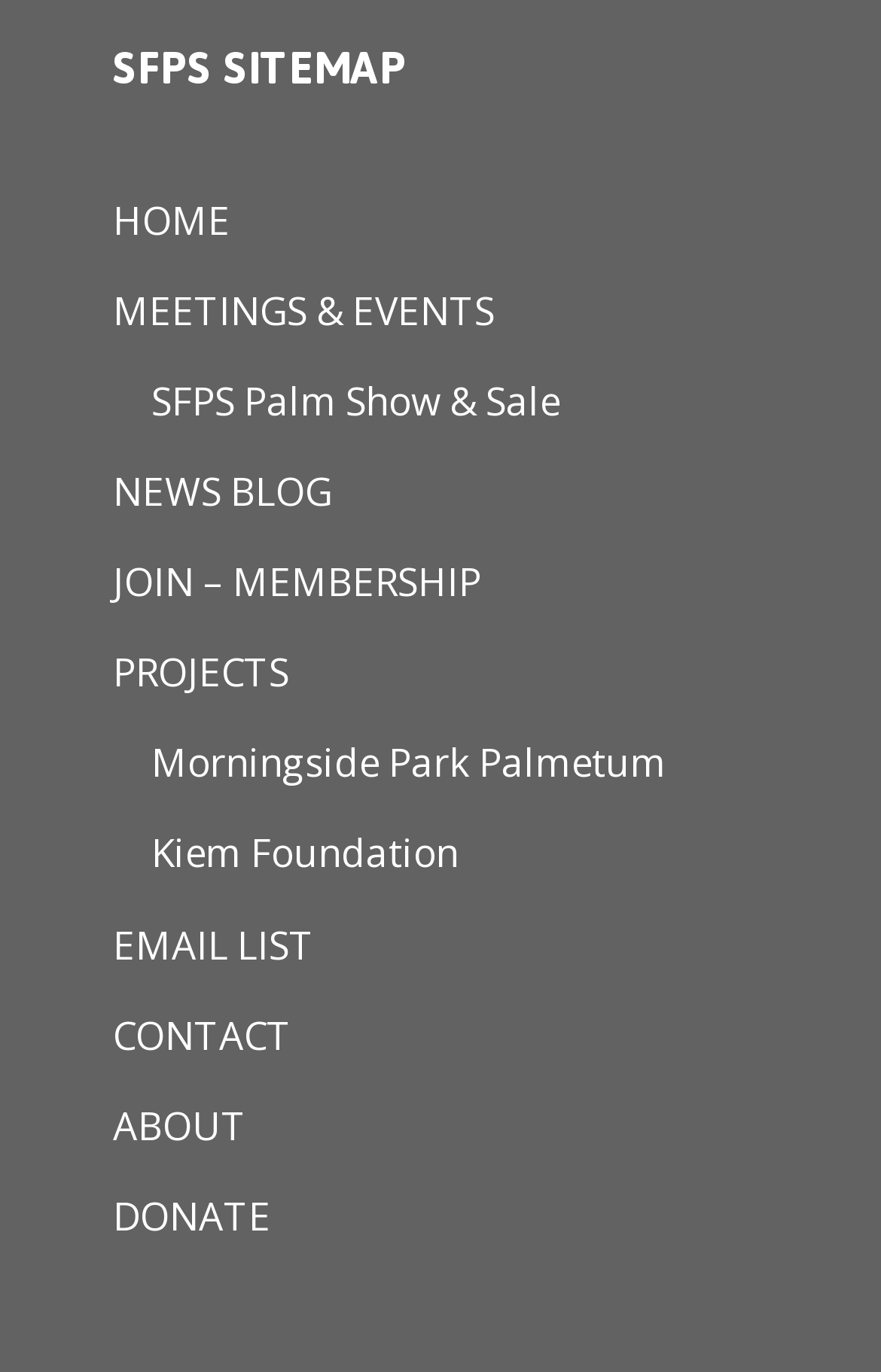Using the provided element description "NEWS BLOG", determine the bounding box coordinates of the UI element.

[0.128, 0.339, 0.377, 0.377]